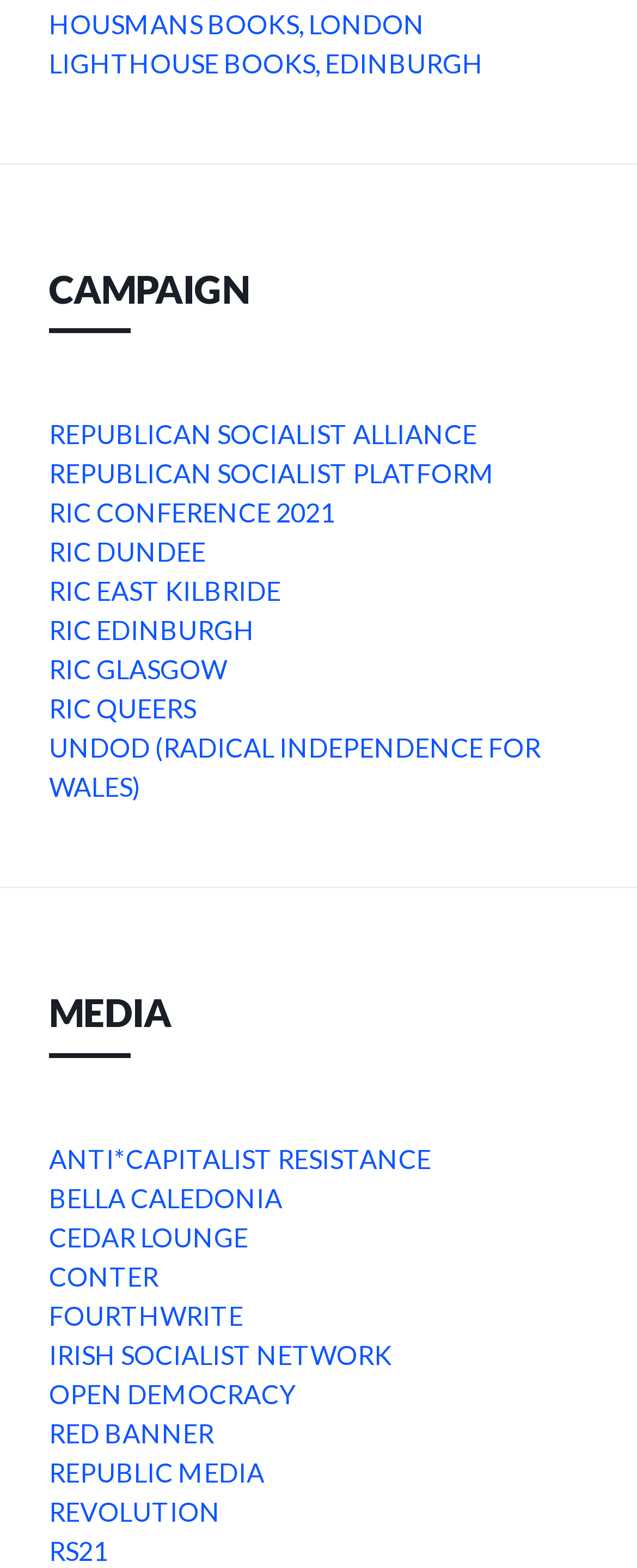Please identify the bounding box coordinates of the clickable area that will fulfill the following instruction: "check out OPEN DEMOCRACY". The coordinates should be in the format of four float numbers between 0 and 1, i.e., [left, top, right, bottom].

[0.077, 0.876, 0.464, 0.9]